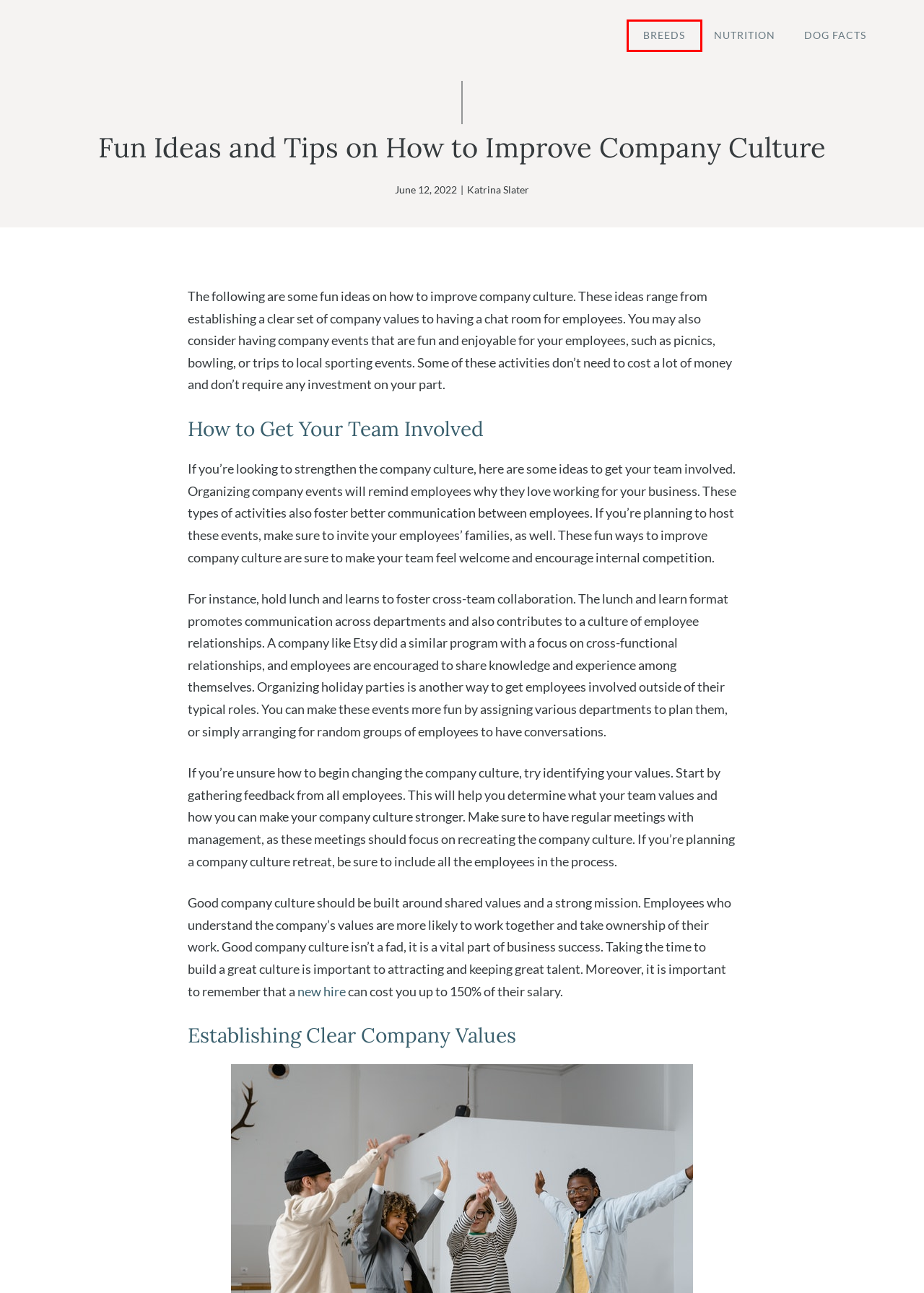Inspect the provided webpage screenshot, concentrating on the element within the red bounding box. Select the description that best represents the new webpage after you click the highlighted element. Here are the candidates:
A. Dog Facts – Toy Dogs
B. Contact – Toy Dogs
C. Dog Breeds – Toy Dogs
D. Katrina Slater – Toy Dogs
E. Blog – Toy Dogs
F. Dog Food – Toy Dogs
G. Steps on How You Can Enhance Your Garden Rooms Aesthetic Appeal – Toy Dogs
H. AgileATS

C